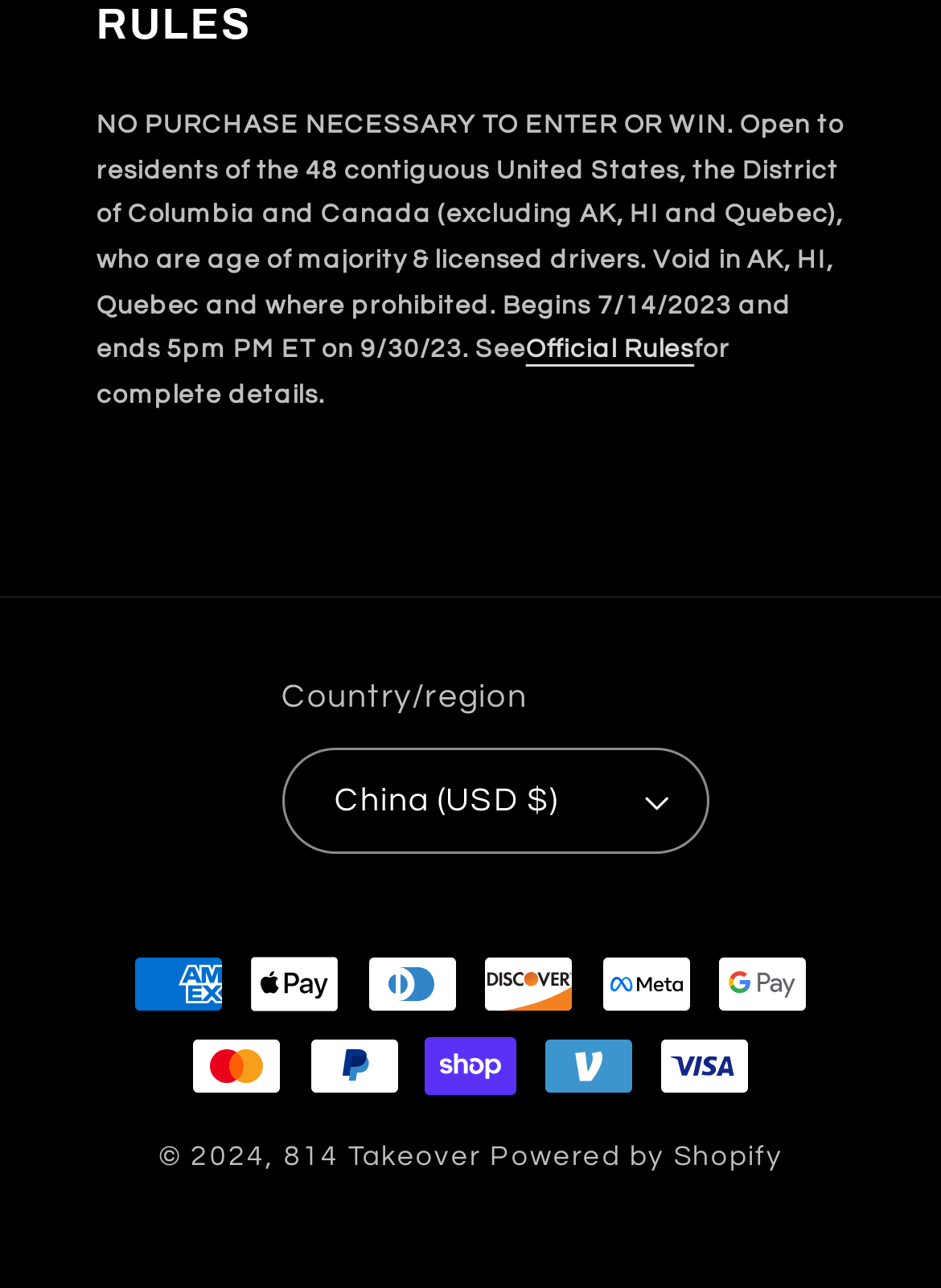Provide the bounding box coordinates for the specified HTML element described in this description: "China (USD $)". The coordinates should be four float numbers ranging from 0 to 1, in the format [left, top, right, bottom].

[0.299, 0.58, 0.754, 0.663]